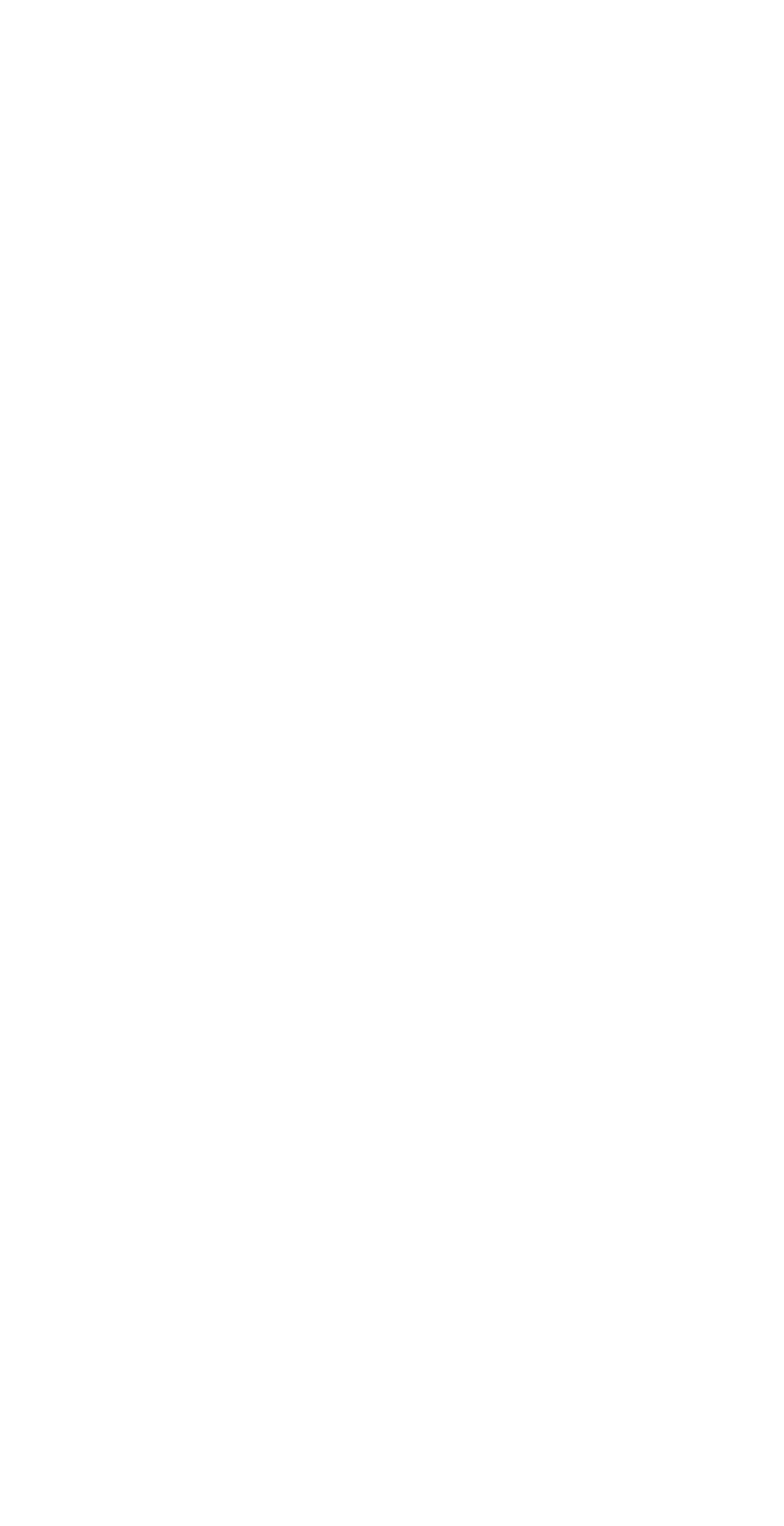Please identify the bounding box coordinates of the clickable area that will allow you to execute the instruction: "Explore the Tailored Italian Speaking Program".

None